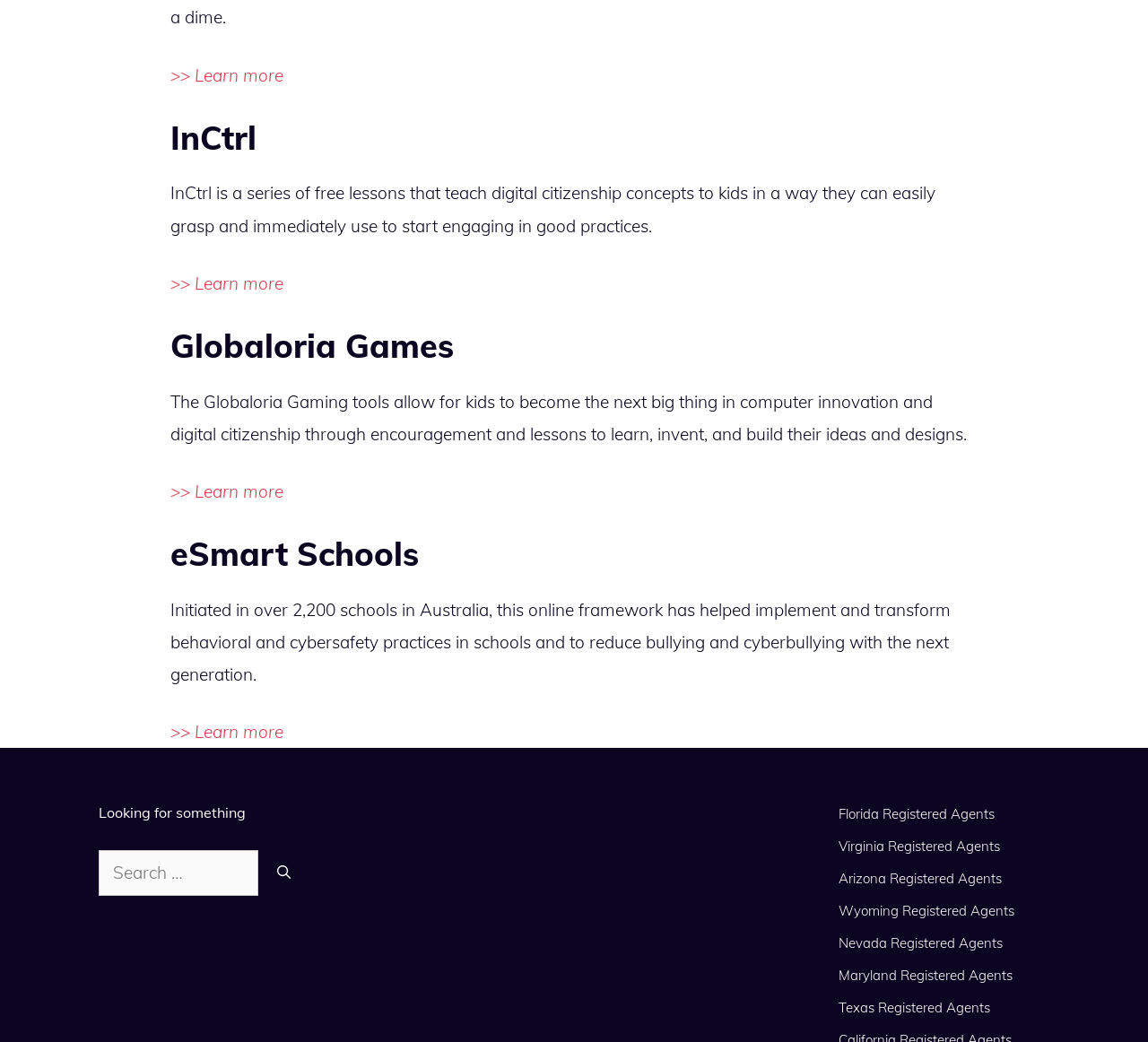Predict the bounding box coordinates of the area that should be clicked to accomplish the following instruction: "Get more information about eSmart Schools". The bounding box coordinates should consist of four float numbers between 0 and 1, i.e., [left, top, right, bottom].

[0.148, 0.692, 0.247, 0.713]